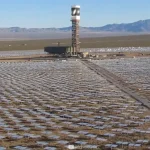What is the background of the CSP plant? Please answer the question using a single word or phrase based on the image.

Rolling mountains